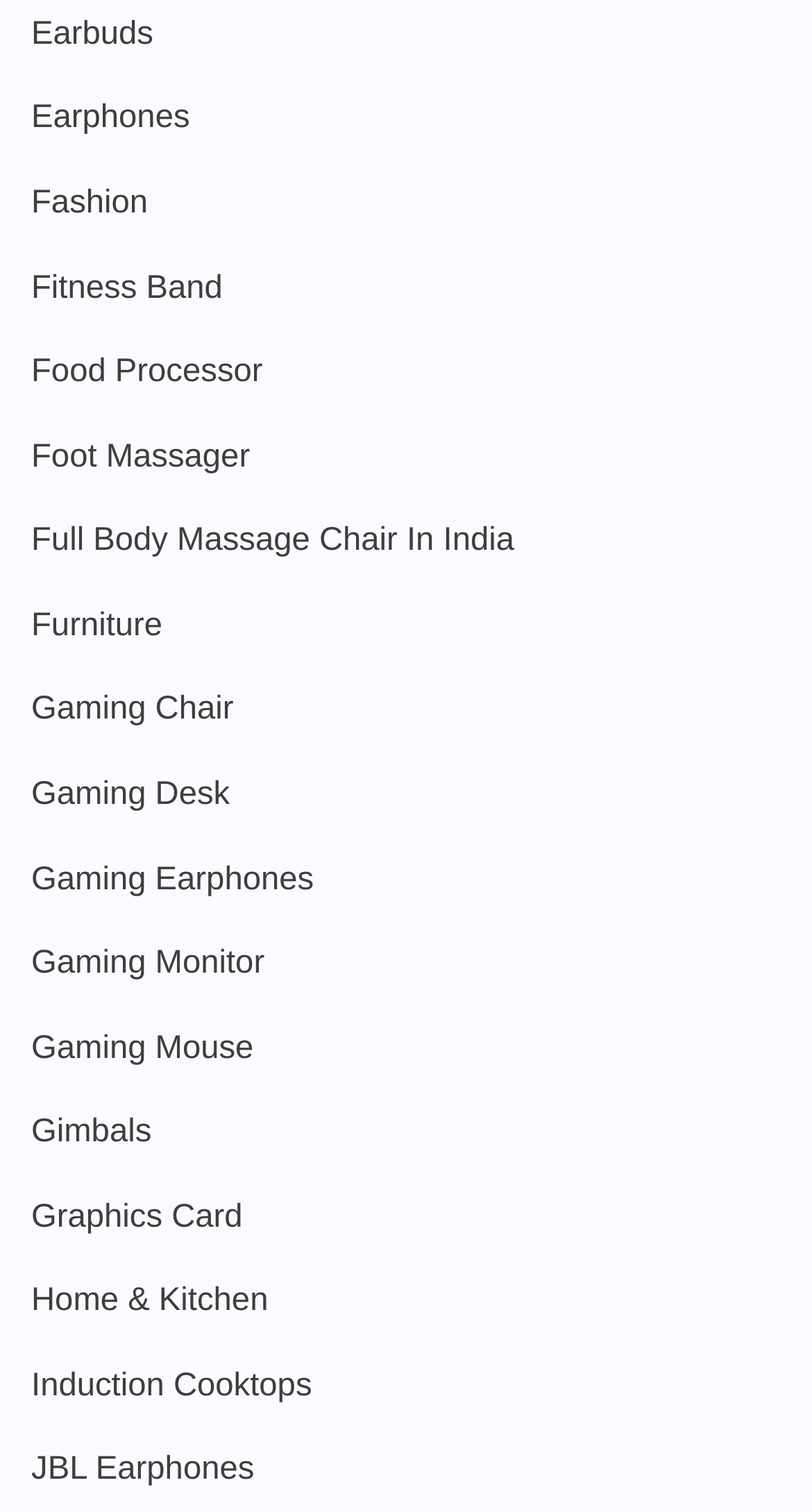Find the bounding box coordinates of the clickable area that will achieve the following instruction: "View Full Body Massage Chair In India".

[0.038, 0.339, 0.633, 0.377]